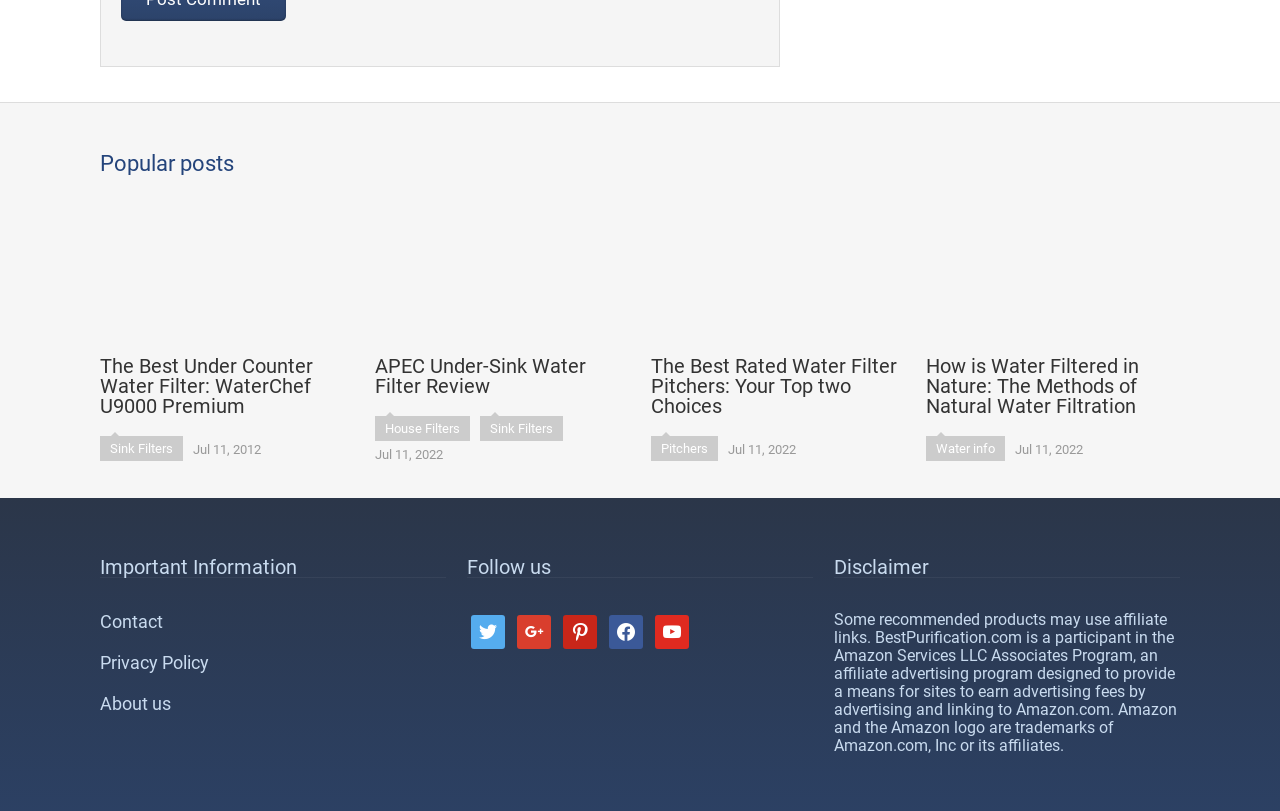Please identify the bounding box coordinates of the element's region that should be clicked to execute the following instruction: "Read 'How is Water Filtered in Nature: The Methods of Natural Water Filtration'". The bounding box coordinates must be four float numbers between 0 and 1, i.e., [left, top, right, bottom].

[0.724, 0.234, 0.922, 0.513]